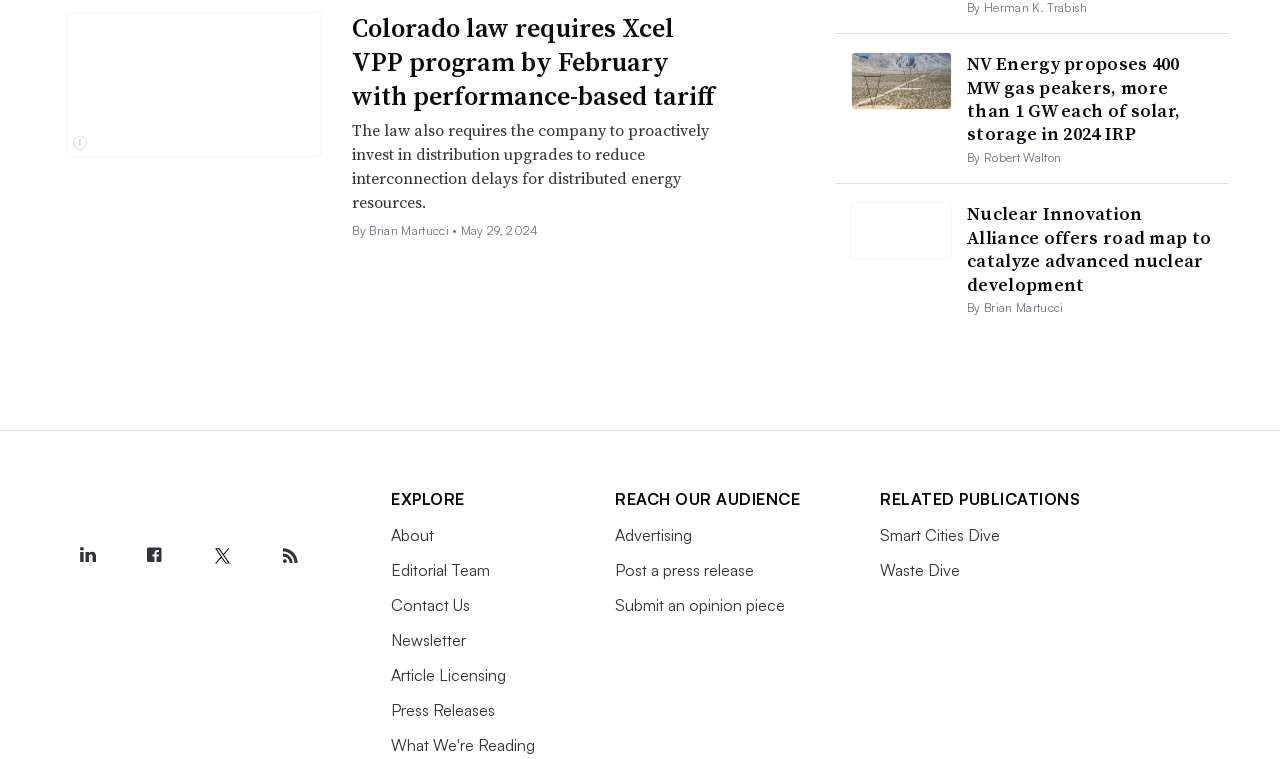Please identify the bounding box coordinates of the element on the webpage that should be clicked to follow this instruction: "Read news about NV Energy proposes 400 MW gas peakers". The bounding box coordinates should be given as four float numbers between 0 and 1, formatted as [left, top, right, bottom].

[0.756, 0.068, 0.922, 0.193]